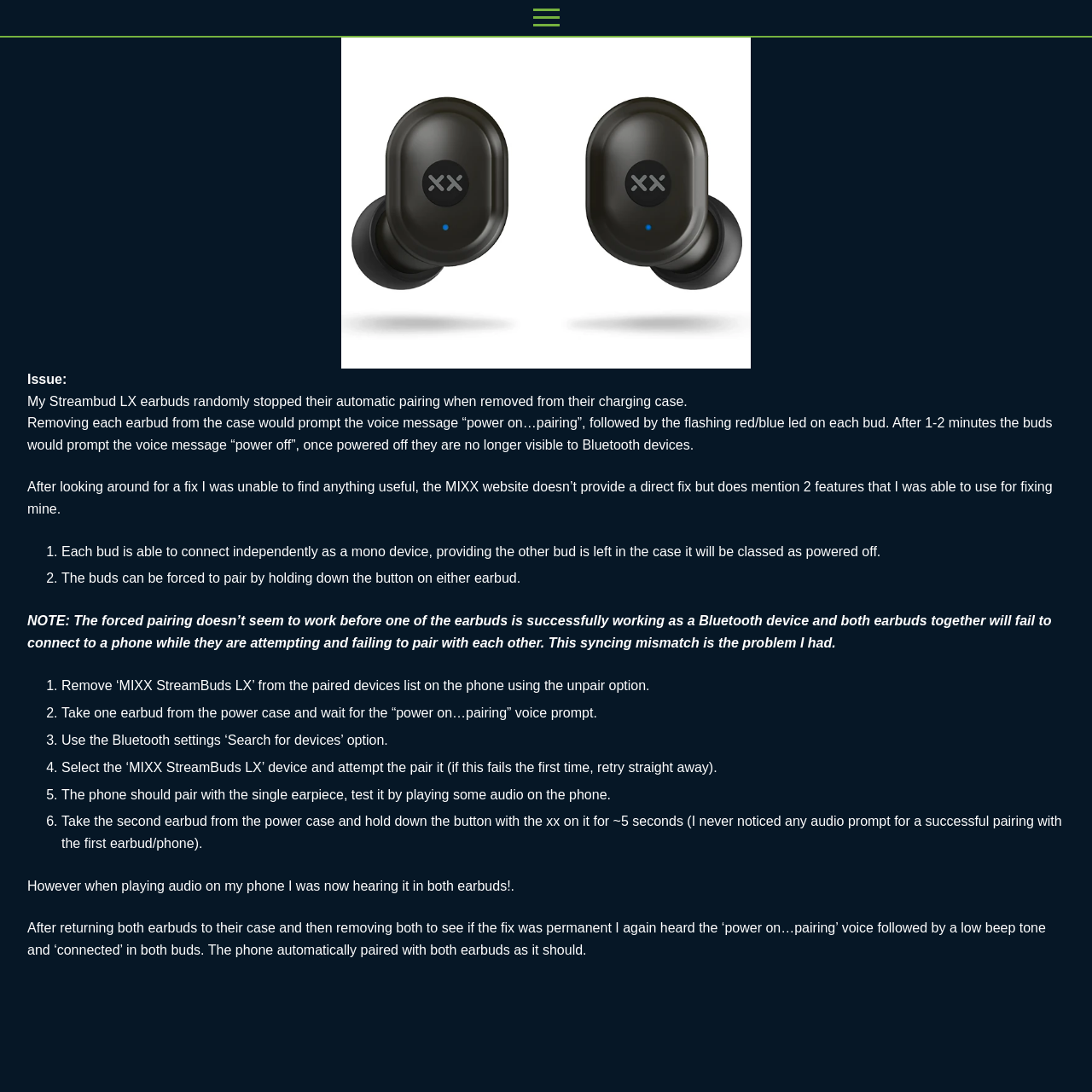Give a concise answer using one word or a phrase to the following question:
What is the issue with the MIXX StreamBuds LX?

Randomly stopped pairing